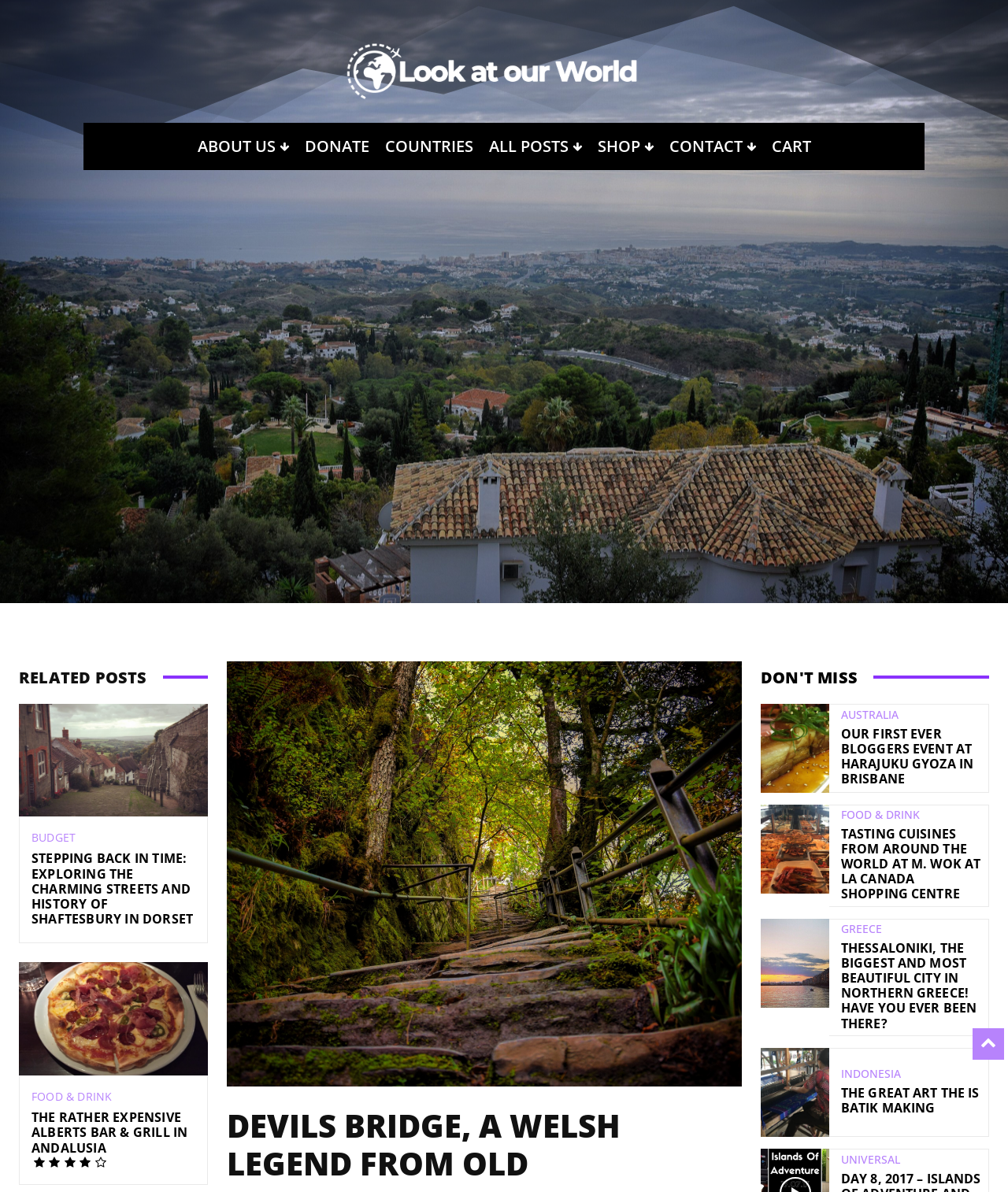Using the information from the screenshot, answer the following question thoroughly:
How many links are there in the 'RELATED POSTS' section?

I counted the number of links in the 'RELATED POSTS' section, which are four links to different articles.